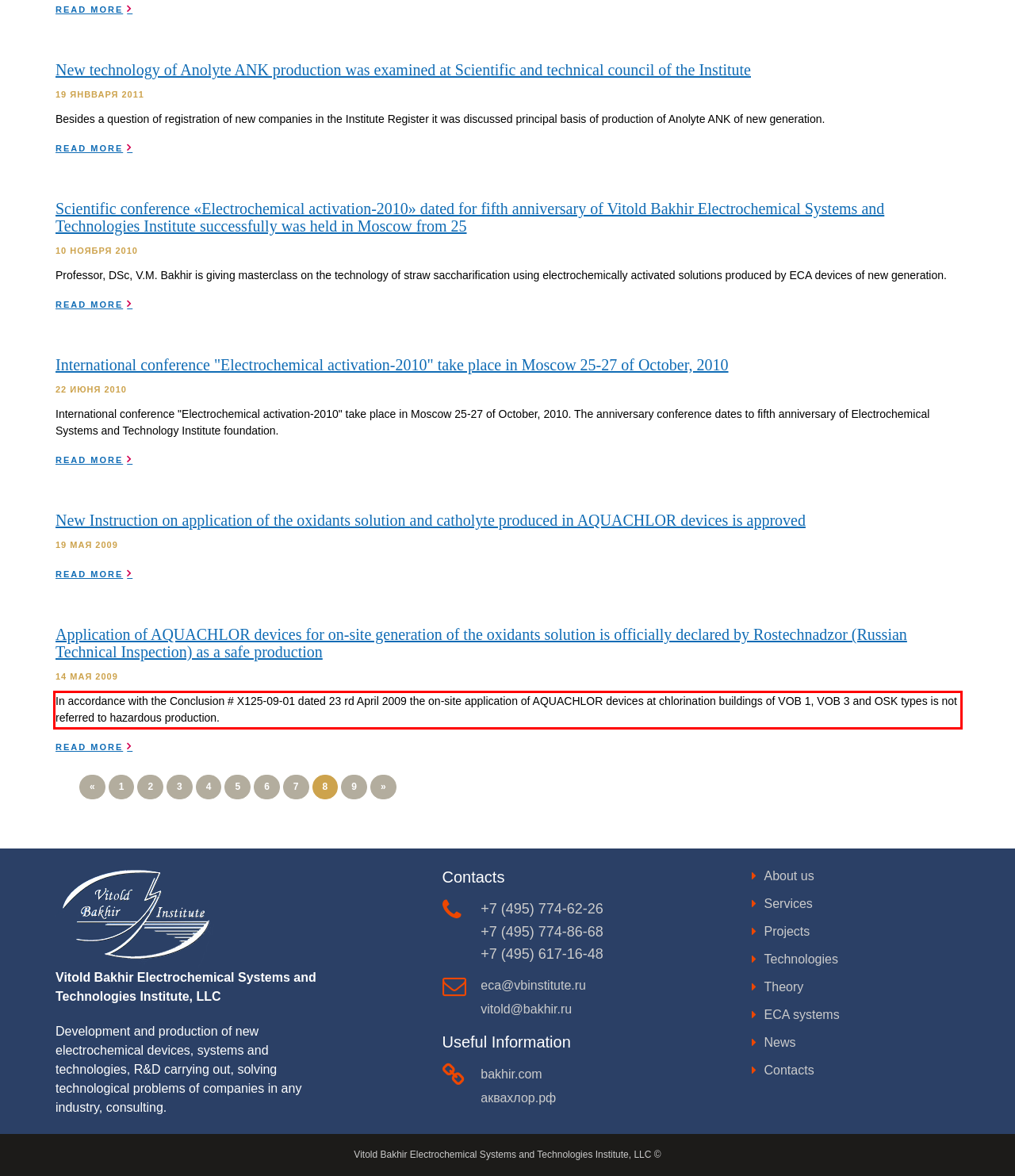Identify and extract the text within the red rectangle in the screenshot of the webpage.

In accordance with the Conclusion # Х125-09-01 dated 23 rd April 2009 the on-site application of AQUACHLOR devices at chlorination buildings of VOB 1, VOB 3 and OSK types is not referred to hazardous production.